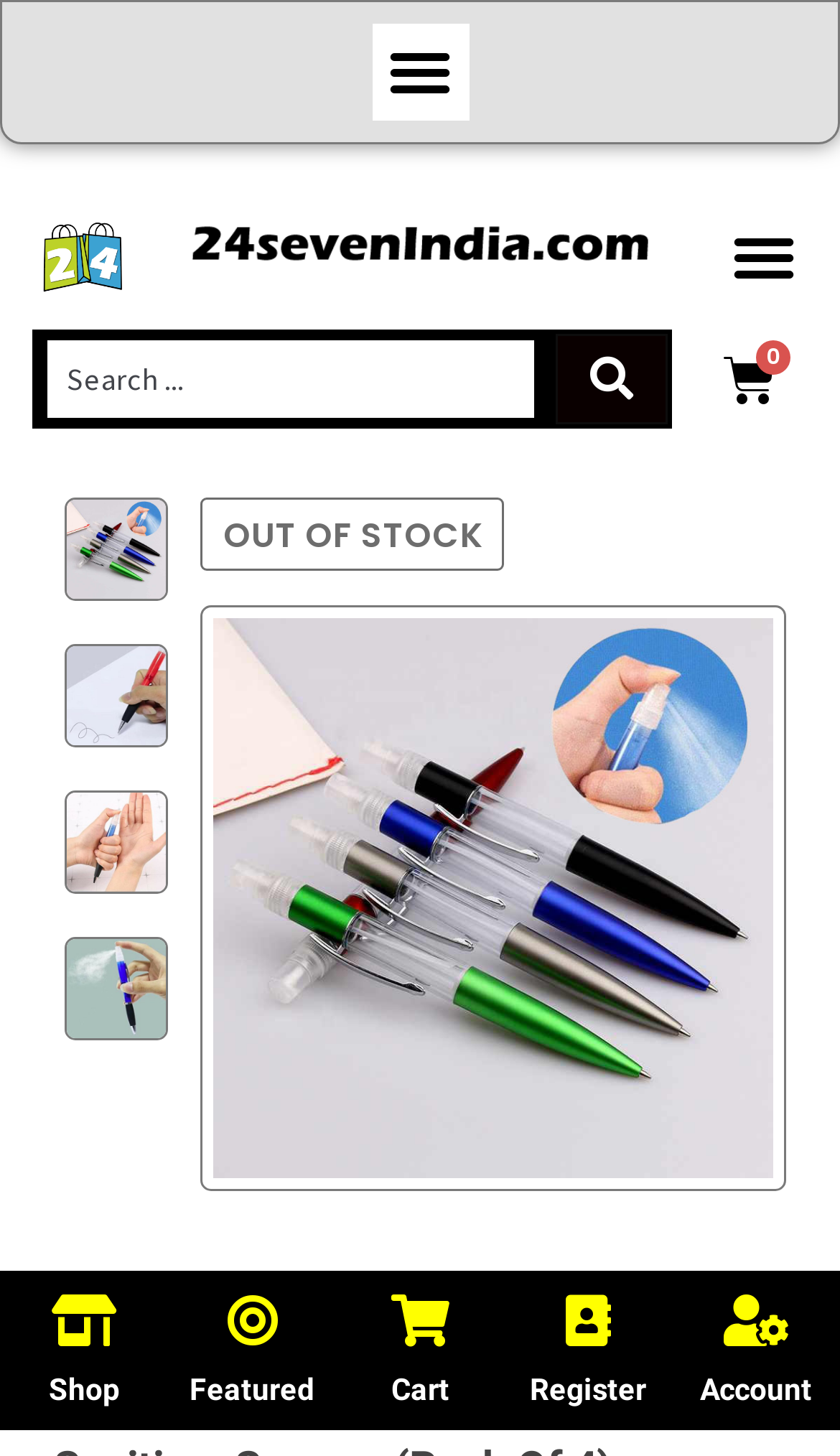Please answer the following question as detailed as possible based on the image: 
Is the product in stock?

I determined this by looking at the 'OUT OF STOCK' text on the webpage, which indicates that the product is currently unavailable.